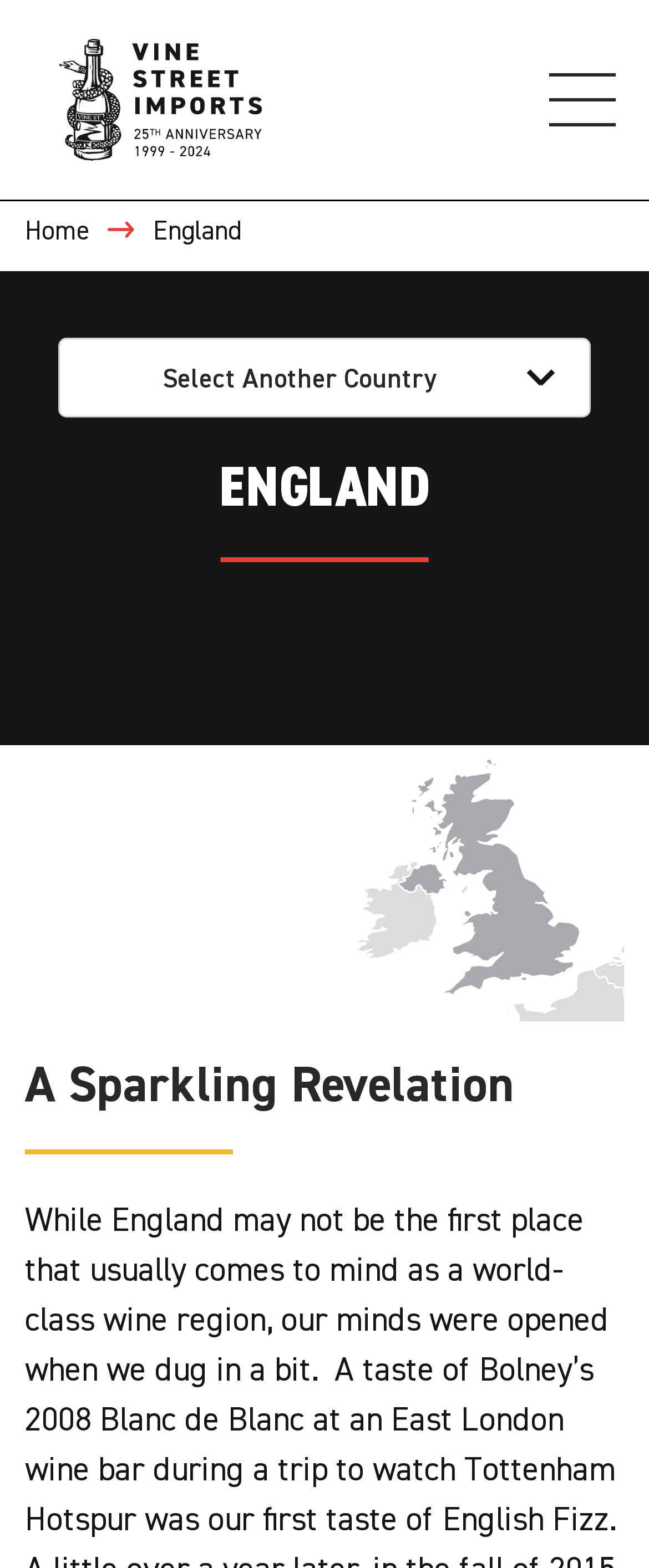Answer the question with a single word or phrase: 
What is the country being focused on?

England